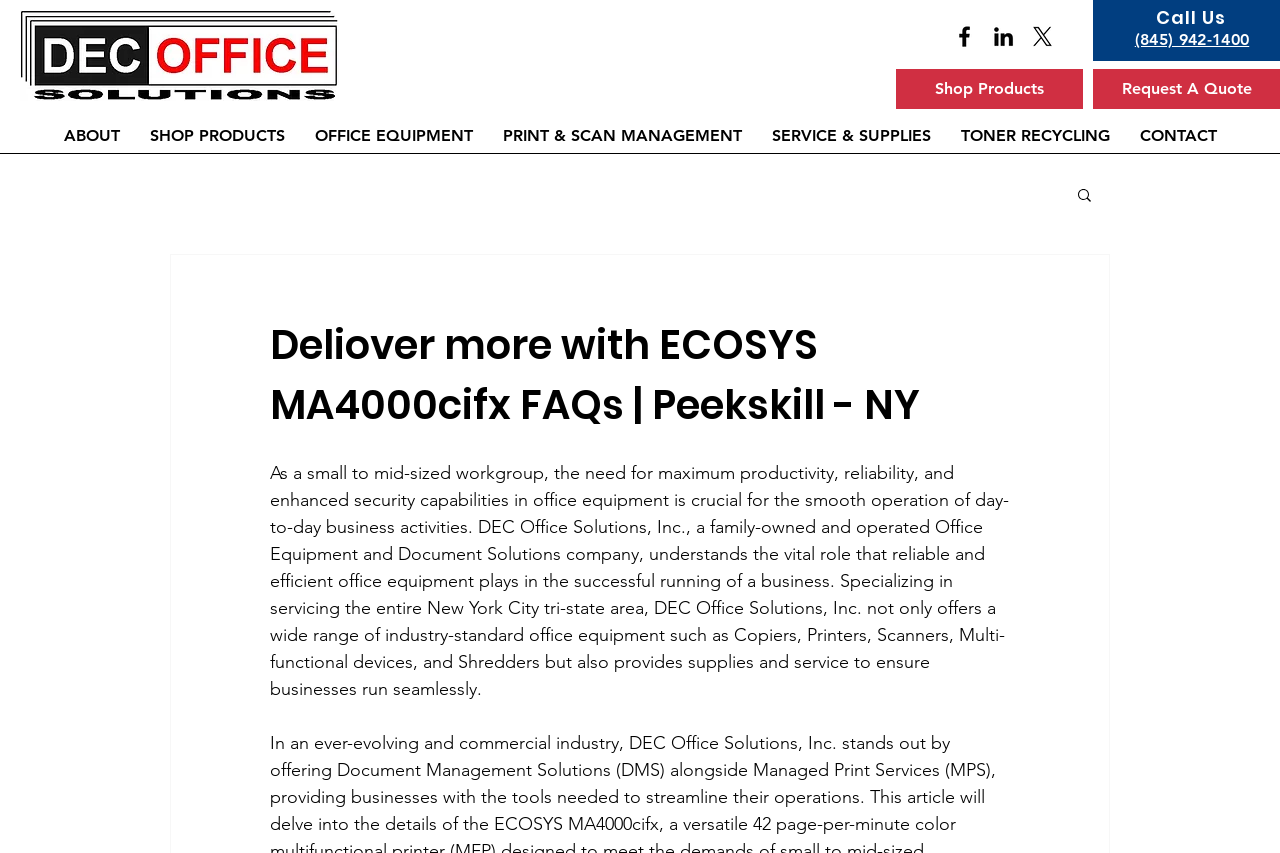Determine the bounding box for the HTML element described here: "ABOUT". The coordinates should be given as [left, top, right, bottom] with each number being a float between 0 and 1.

[0.038, 0.137, 0.105, 0.181]